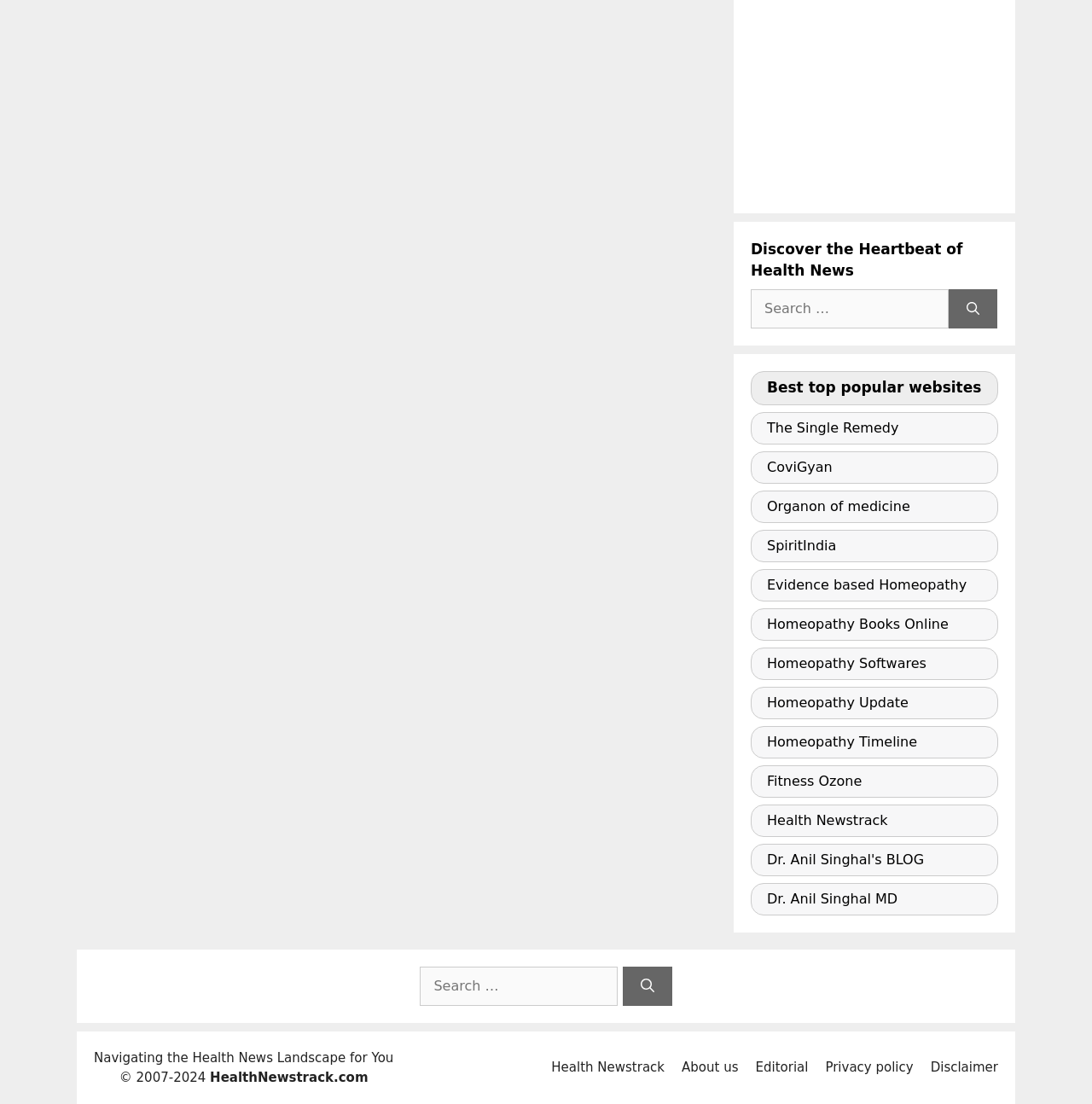Point out the bounding box coordinates of the section to click in order to follow this instruction: "Go to About us page".

[0.624, 0.96, 0.676, 0.974]